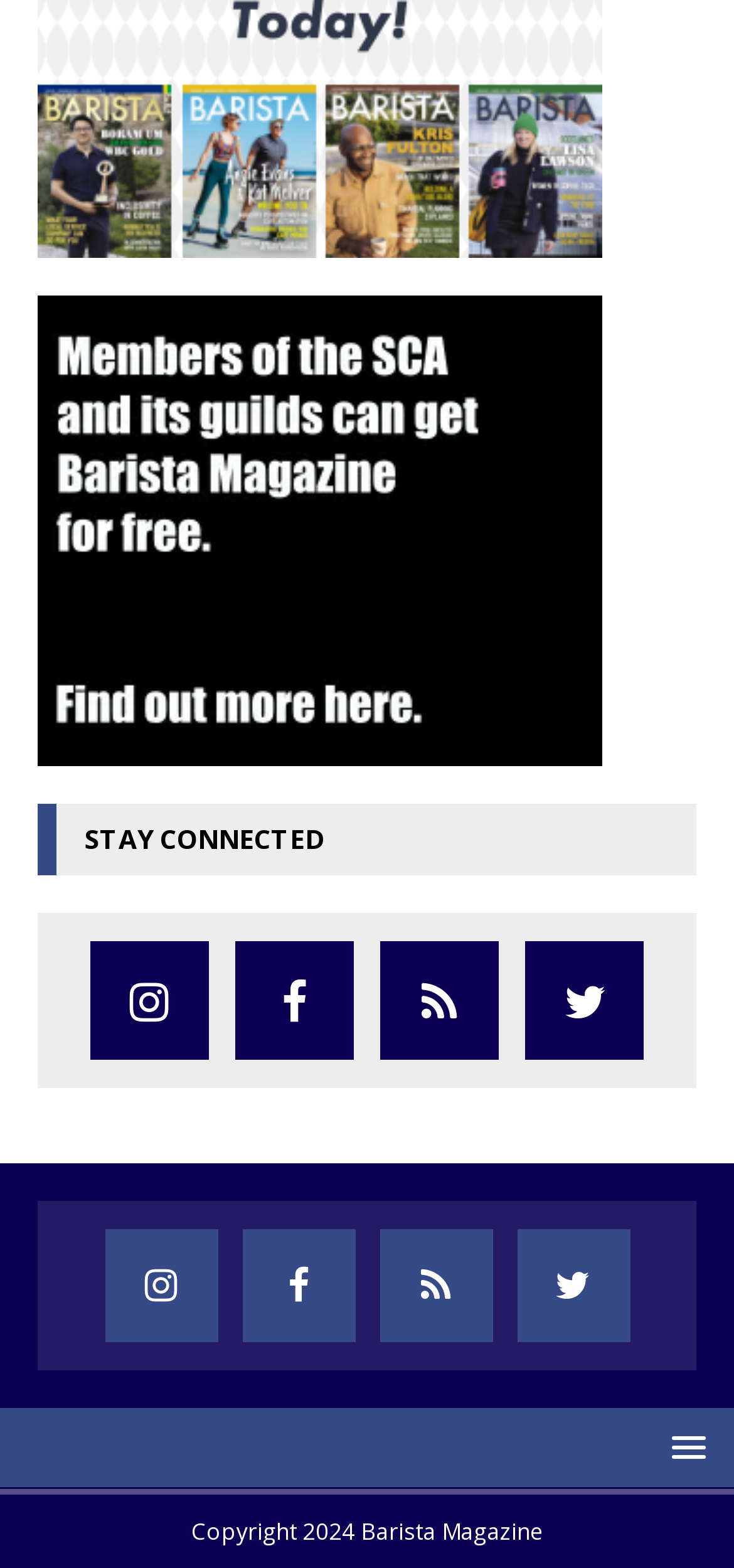Please provide the bounding box coordinates in the format (top-left x, top-left y, bottom-right x, bottom-right y). Remember, all values are floating point numbers between 0 and 1. What is the bounding box coordinate of the region described as: threads

[0.517, 0.784, 0.671, 0.856]